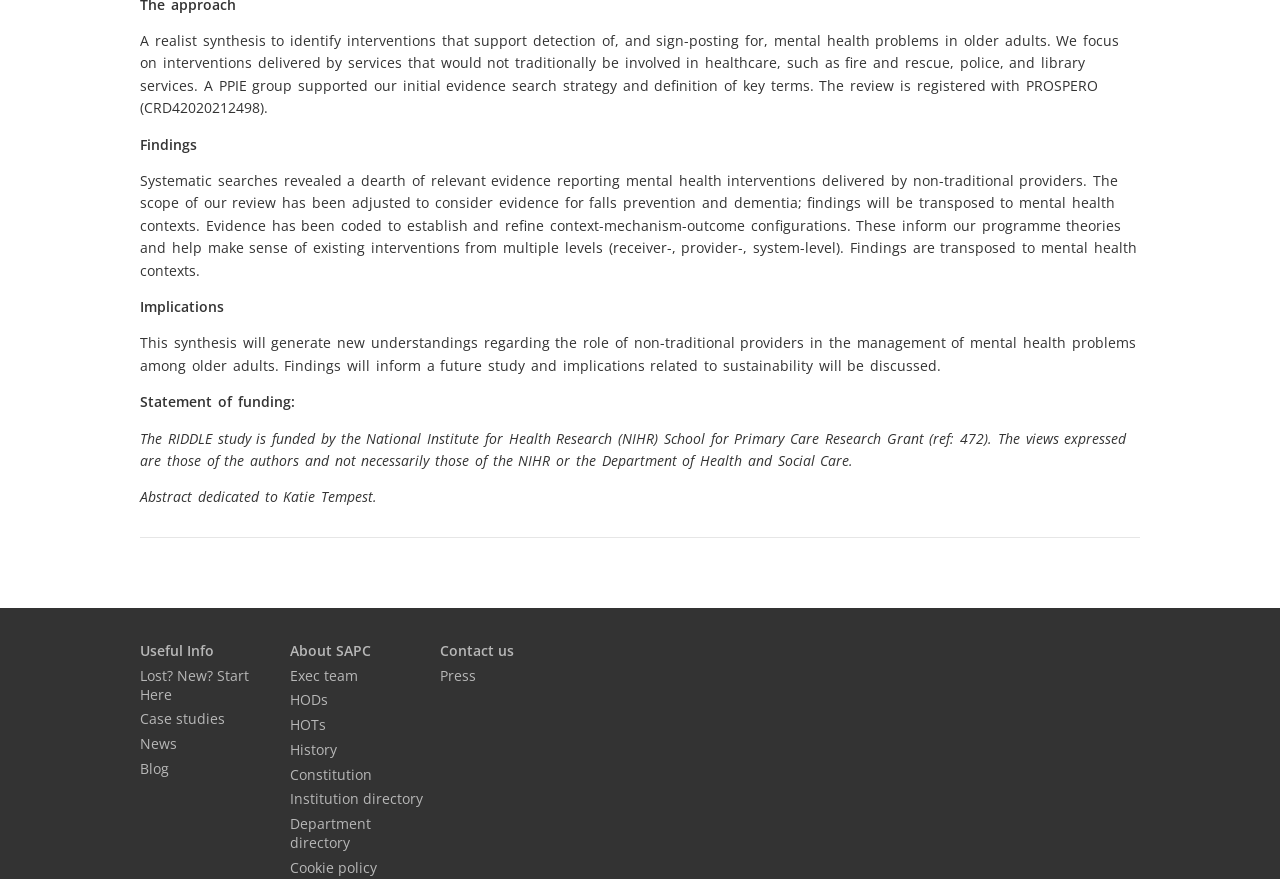Please determine the bounding box coordinates for the element with the description: "Contact us".

[0.344, 0.726, 0.461, 0.754]